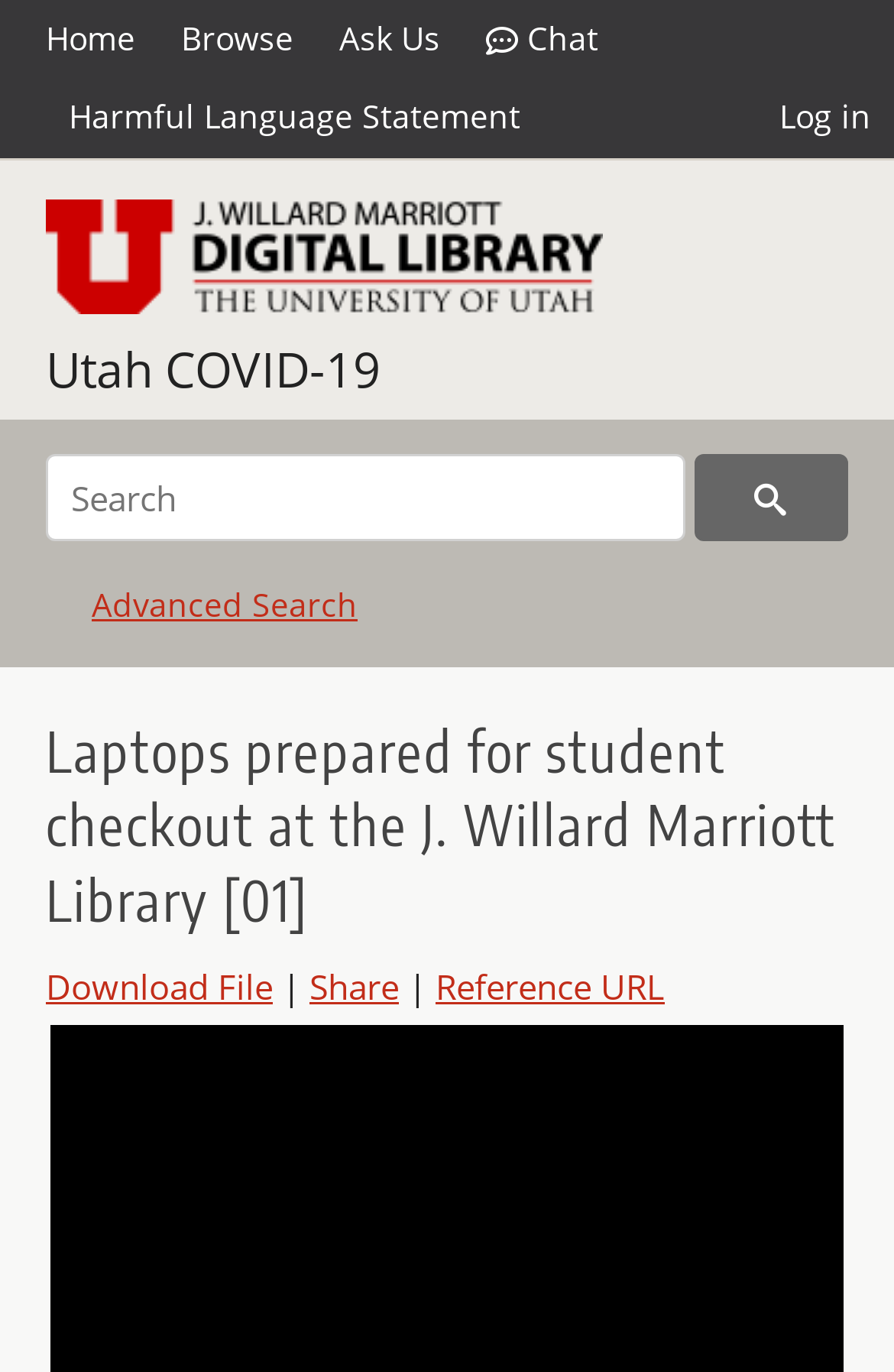Locate the bounding box of the UI element described in the following text: "Download File".

[0.051, 0.184, 0.305, 0.217]